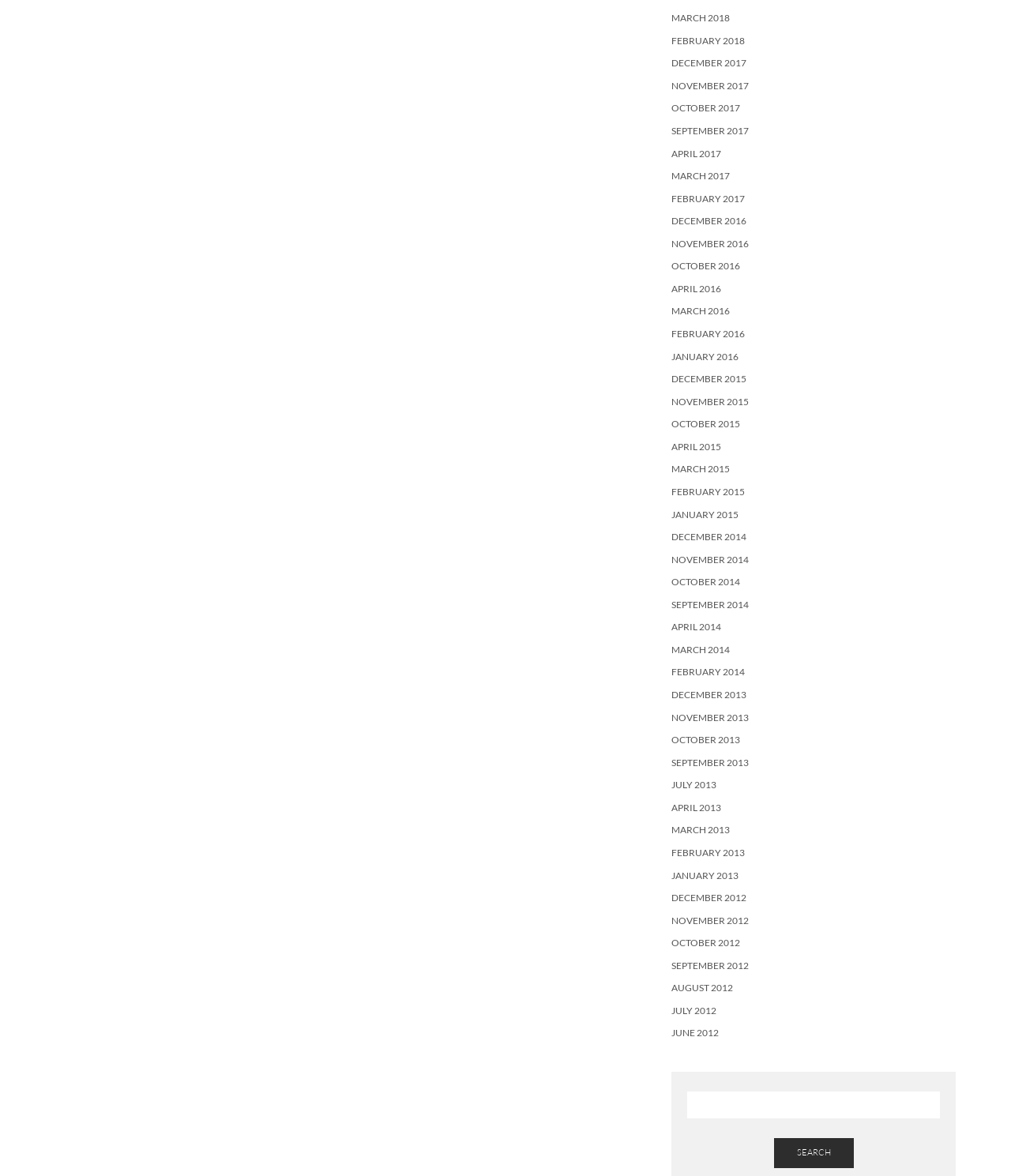Locate the bounding box coordinates of the area you need to click to fulfill this instruction: 'browse archives from DECEMBER 2012'. The coordinates must be in the form of four float numbers ranging from 0 to 1: [left, top, right, bottom].

[0.664, 0.758, 0.738, 0.768]